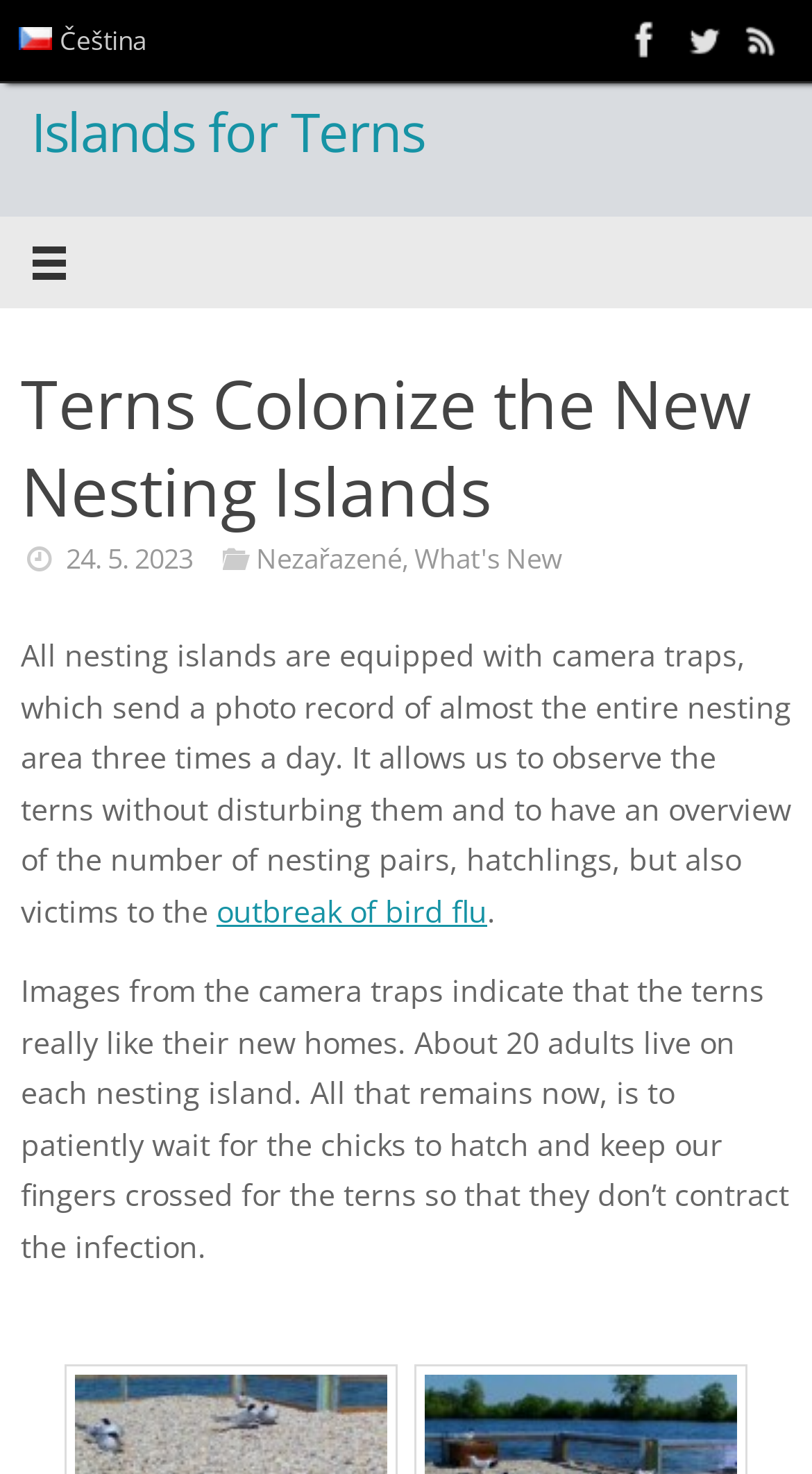Determine the bounding box coordinates for the UI element matching this description: "parent_node: Islands for Terns".

[0.0, 0.147, 1.0, 0.209]